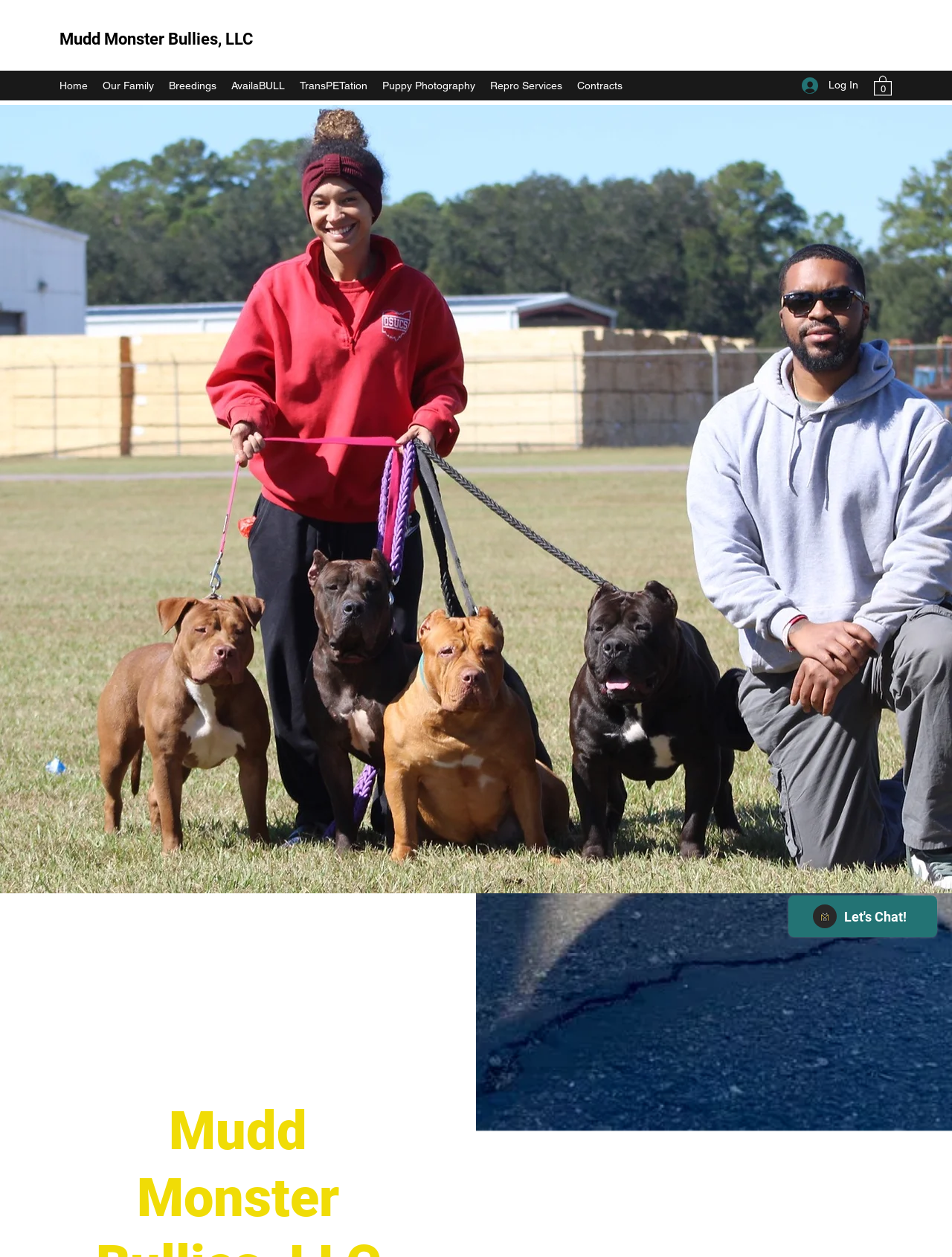Please determine the bounding box of the UI element that matches this description: Home. The coordinates should be given as (top-left x, top-left y, bottom-right x, bottom-right y), with all values between 0 and 1.

[0.055, 0.059, 0.1, 0.077]